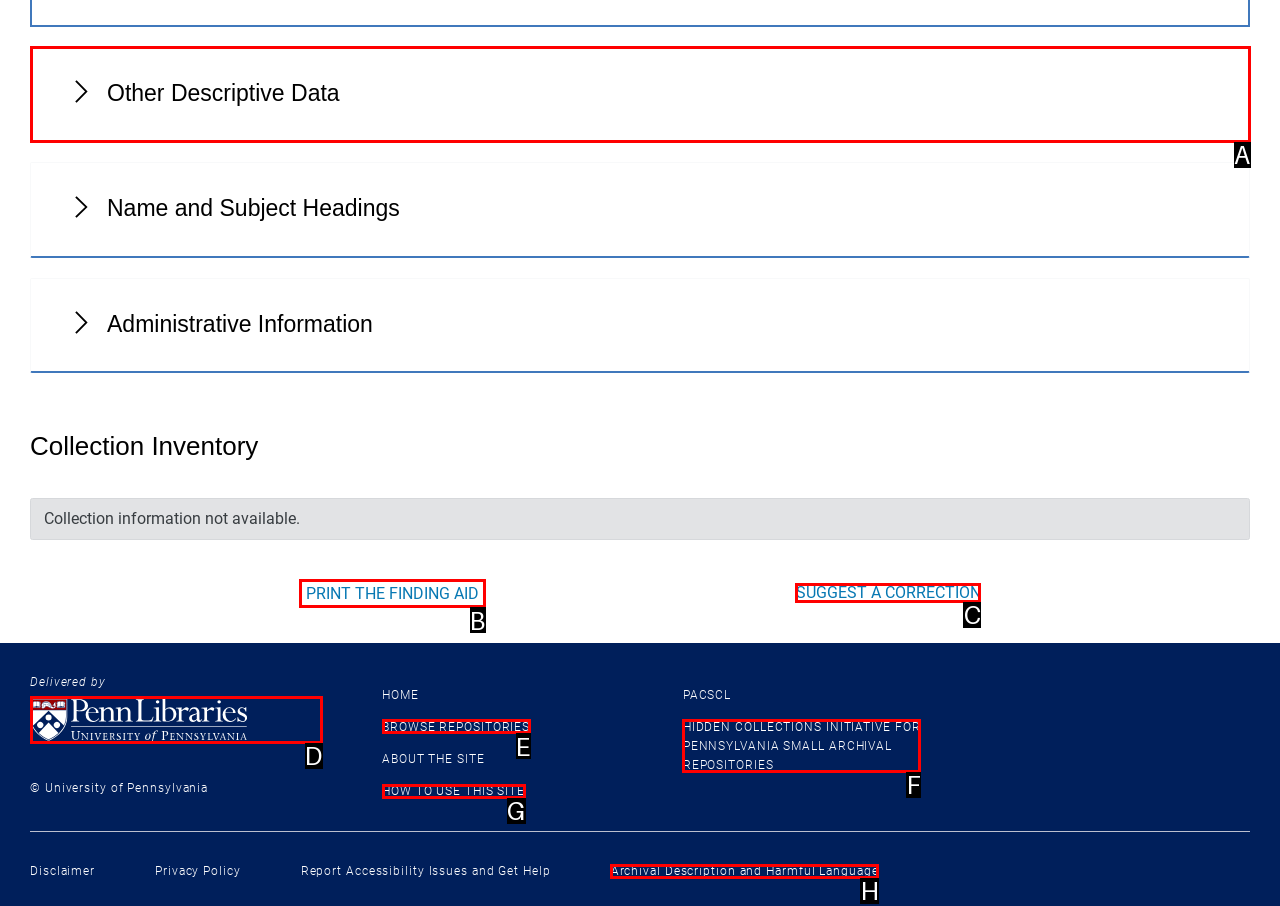Tell me which option I should click to complete the following task: Click PRINT THE FINDING AID
Answer with the option's letter from the given choices directly.

B